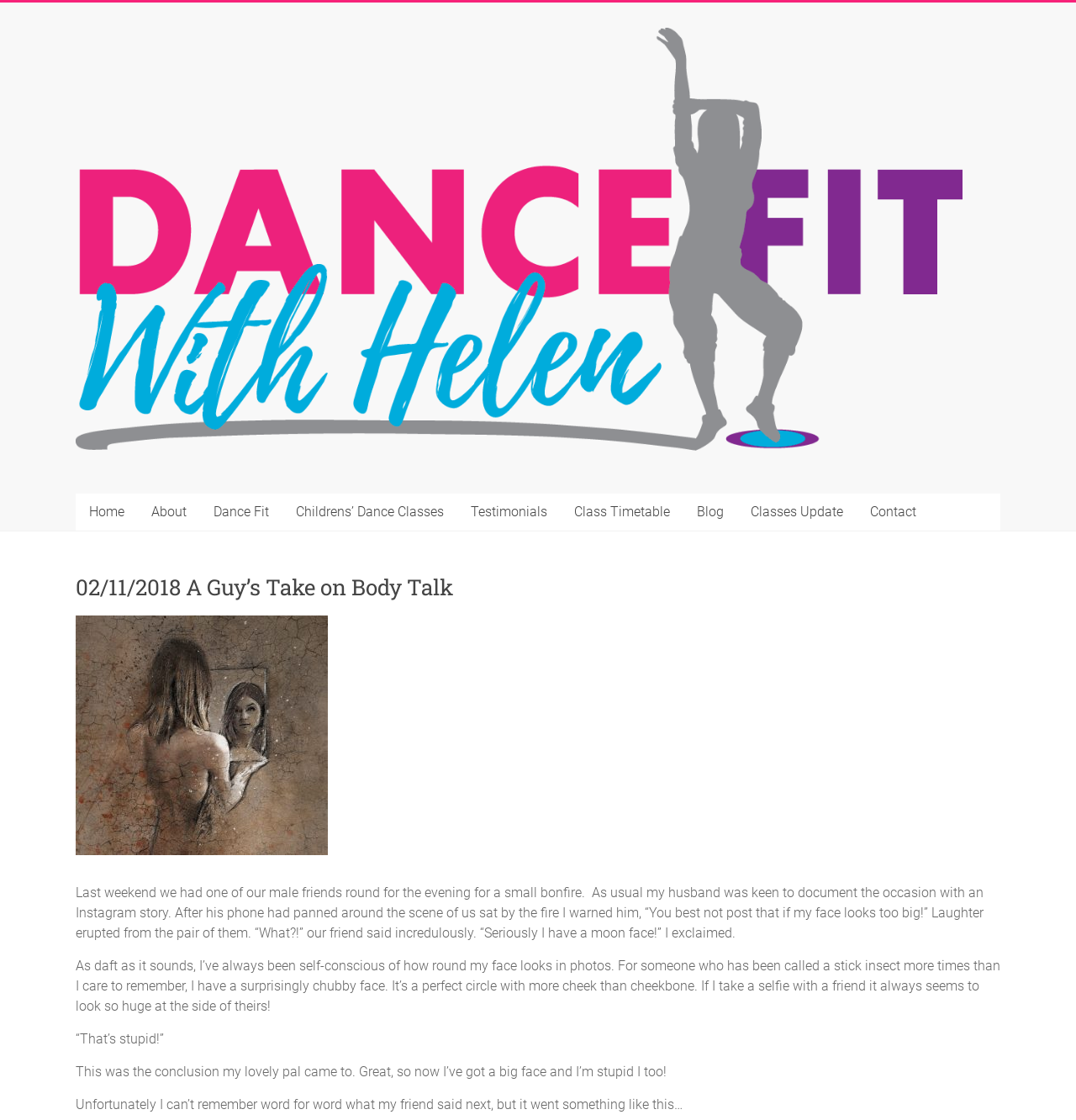What is the reaction of the author's friend to their concern?
Based on the image, respond with a single word or phrase.

They think it's stupid